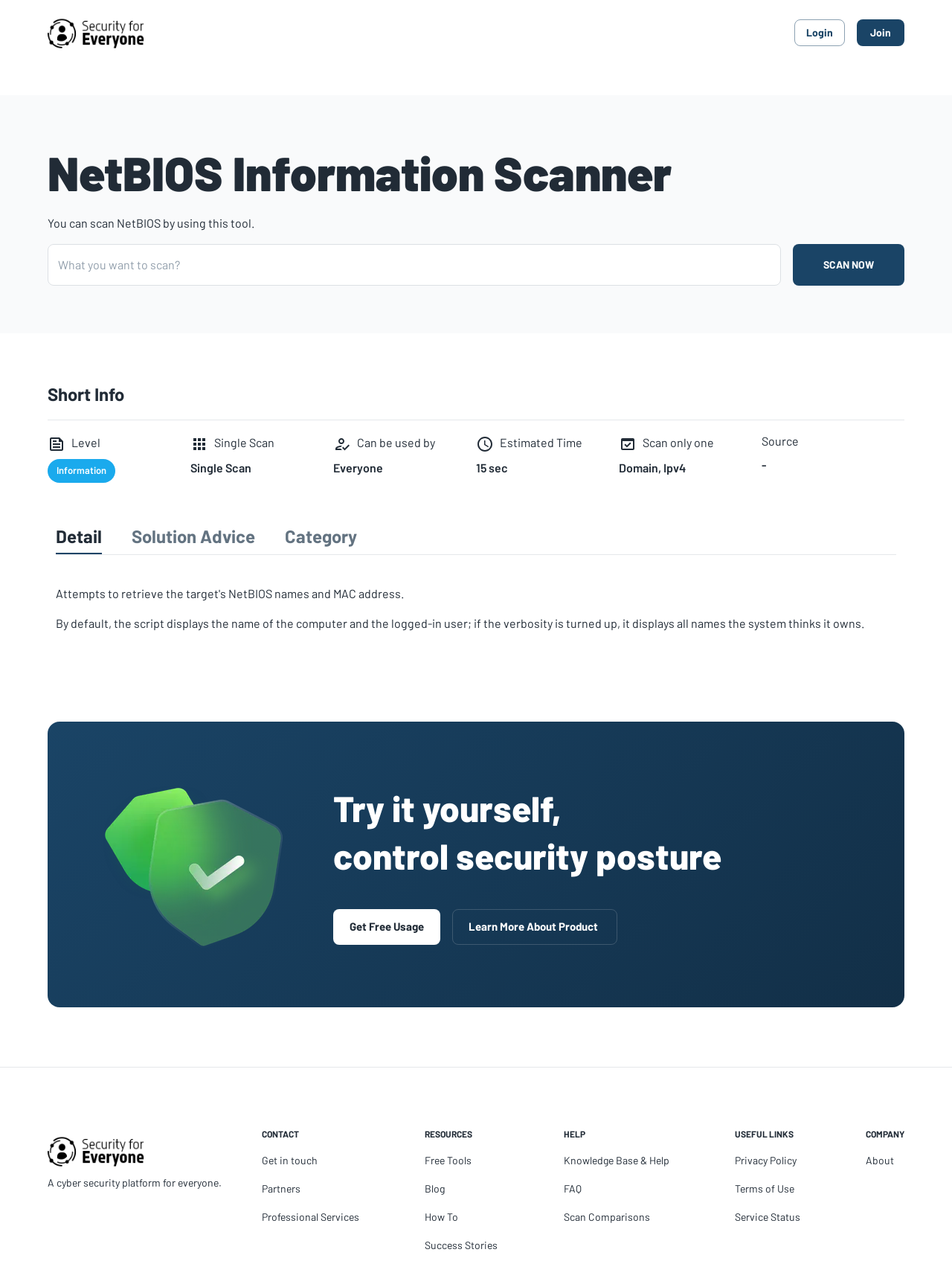Extract the bounding box coordinates for the HTML element that matches this description: "Category". The coordinates should be four float numbers between 0 and 1, i.e., [left, top, right, bottom].

[0.299, 0.411, 0.375, 0.44]